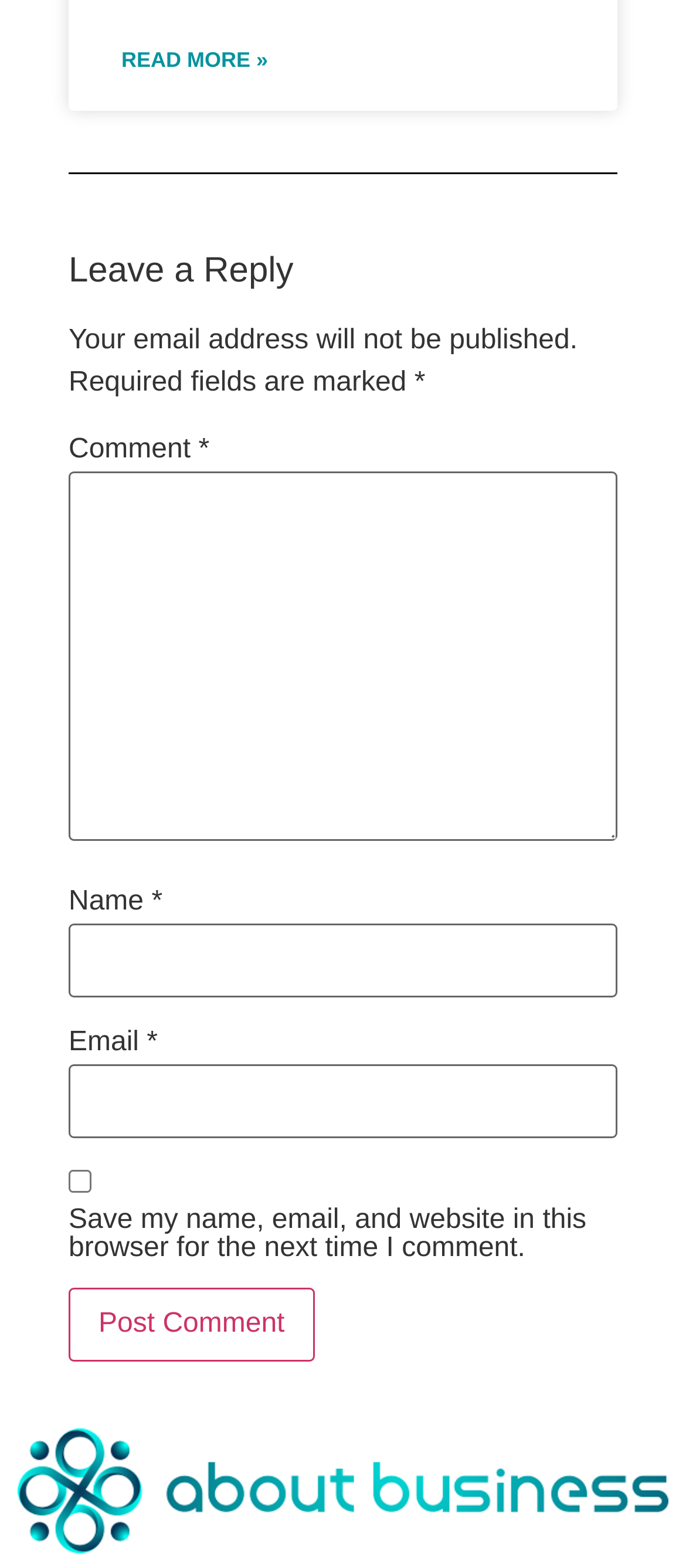Determine the bounding box coordinates of the UI element described by: "parent_node: Email * aria-describedby="email-notes" name="email"".

[0.1, 0.679, 0.9, 0.726]